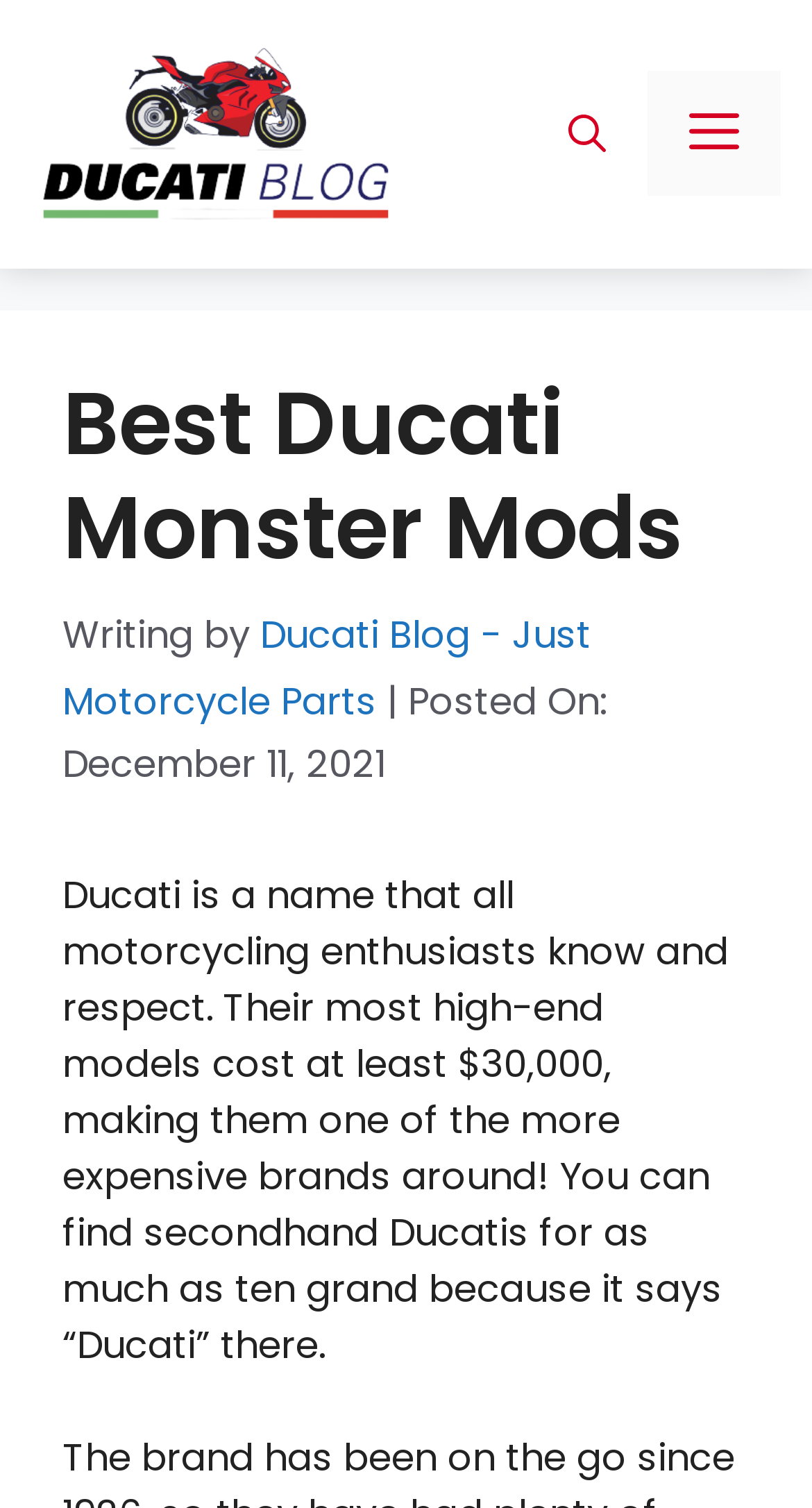Using the elements shown in the image, answer the question comprehensively: What is the purpose of the button with the text 'Open search'?

I found the answer by looking at the button element with the text 'Open search', which suggests that it is used to open a search function.